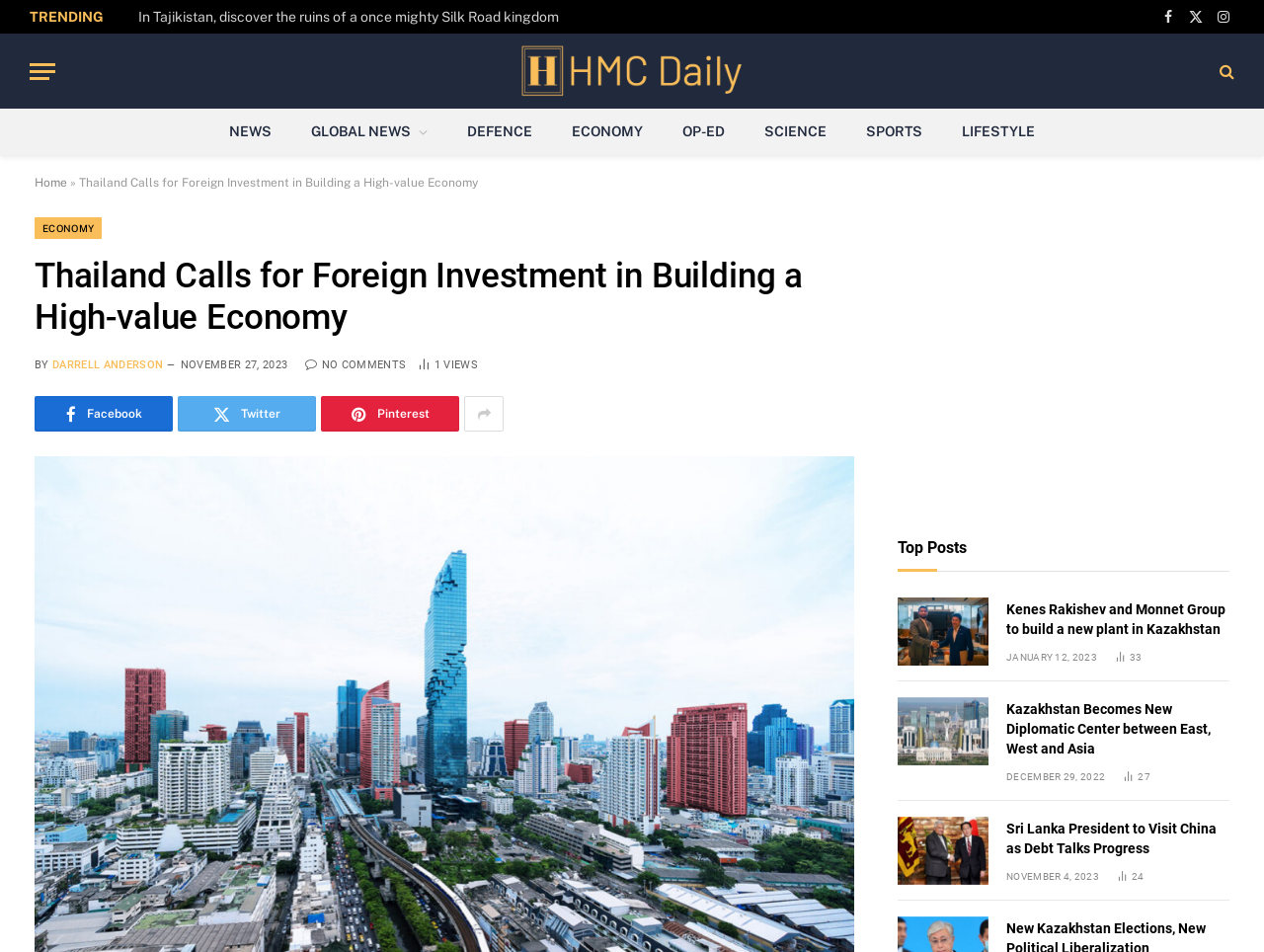Refer to the image and provide an in-depth answer to the question:
How many social media links are available?

I counted the number of social media links by looking at the links located at the top right corner of the webpage, which are 'Facebook', 'Twitter', 'Instagram', and at the bottom of the article, which are 'Facebook', 'Twitter', 'Pinterest'. There are 5 social media links in total.